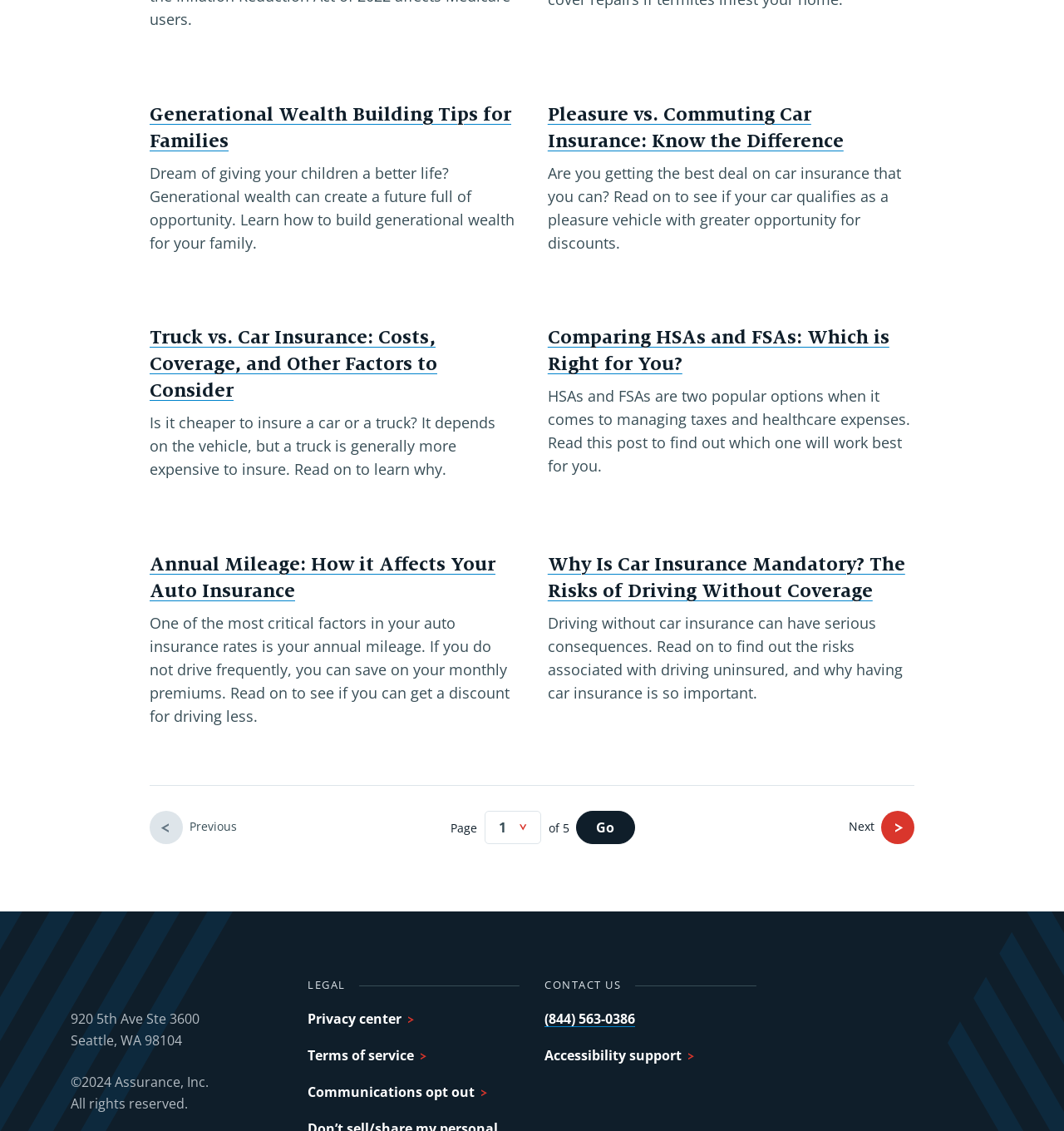How many pages are there in total?
Please provide a single word or phrase based on the screenshot.

5